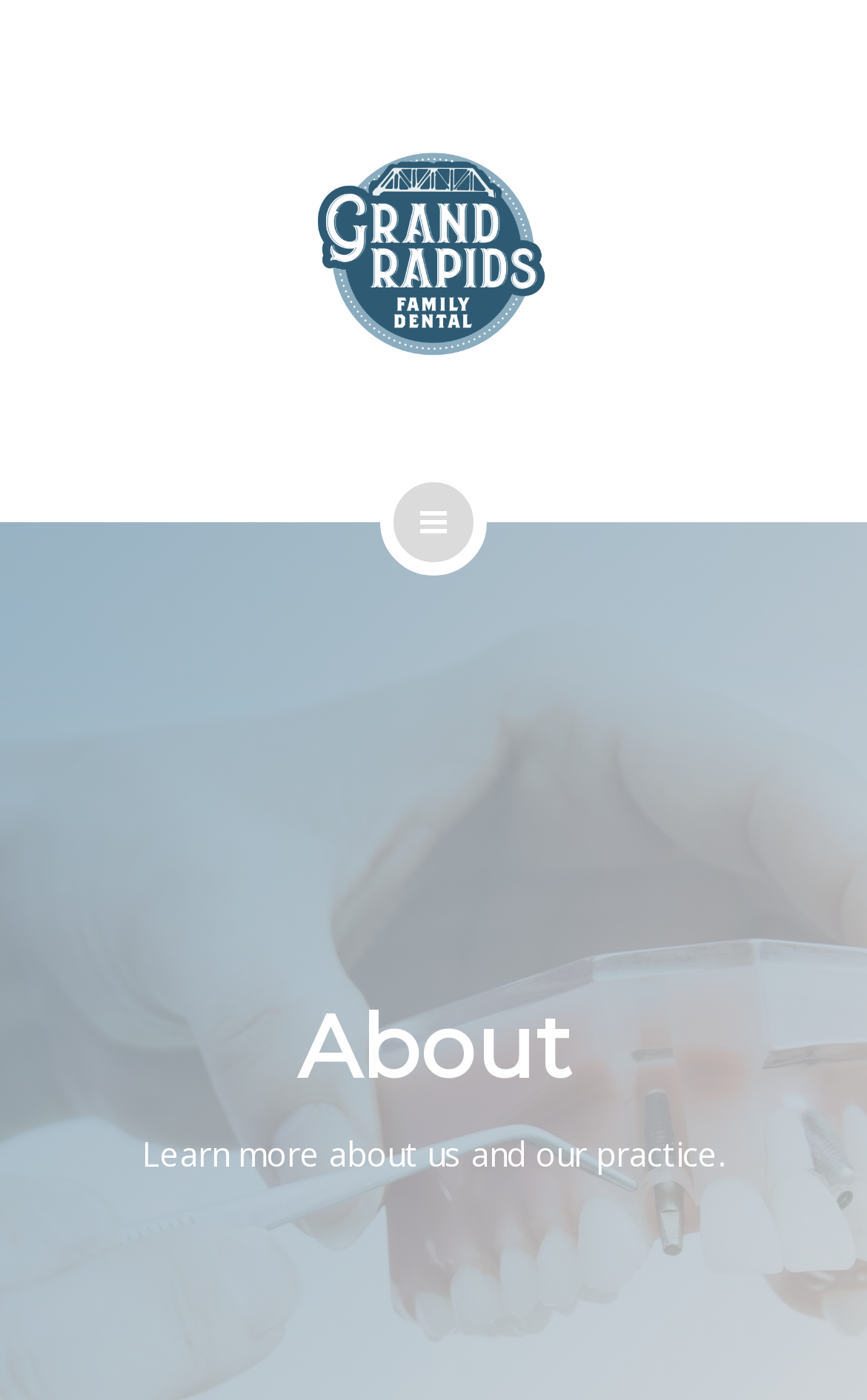Extract the bounding box coordinates for the described element: "Team". The coordinates should be represented as four float numbers between 0 and 1: [left, top, right, bottom].

[0.062, 0.451, 0.938, 0.529]